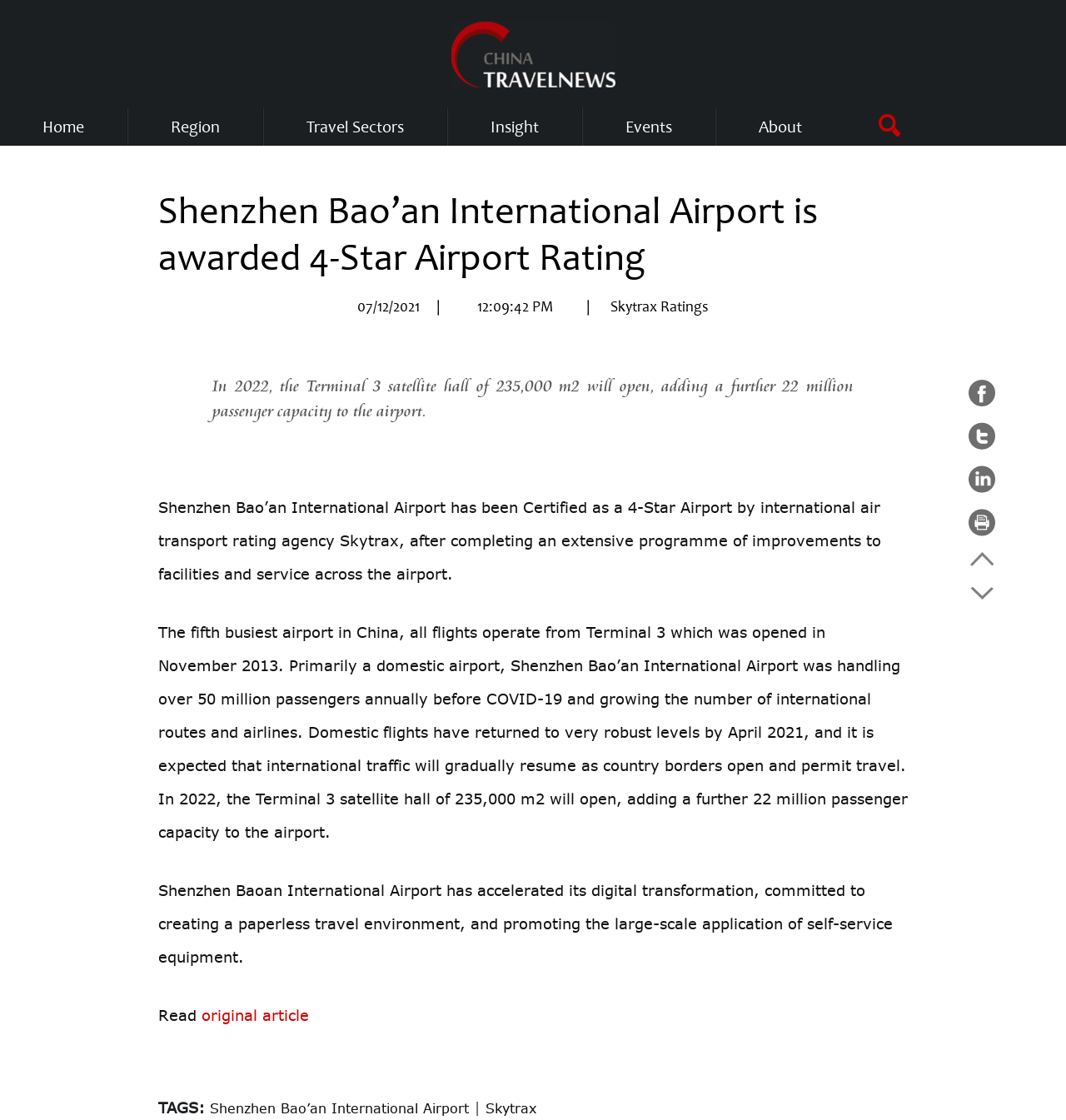Provide the bounding box coordinates of the UI element this sentence describes: "original article".

[0.189, 0.898, 0.29, 0.914]